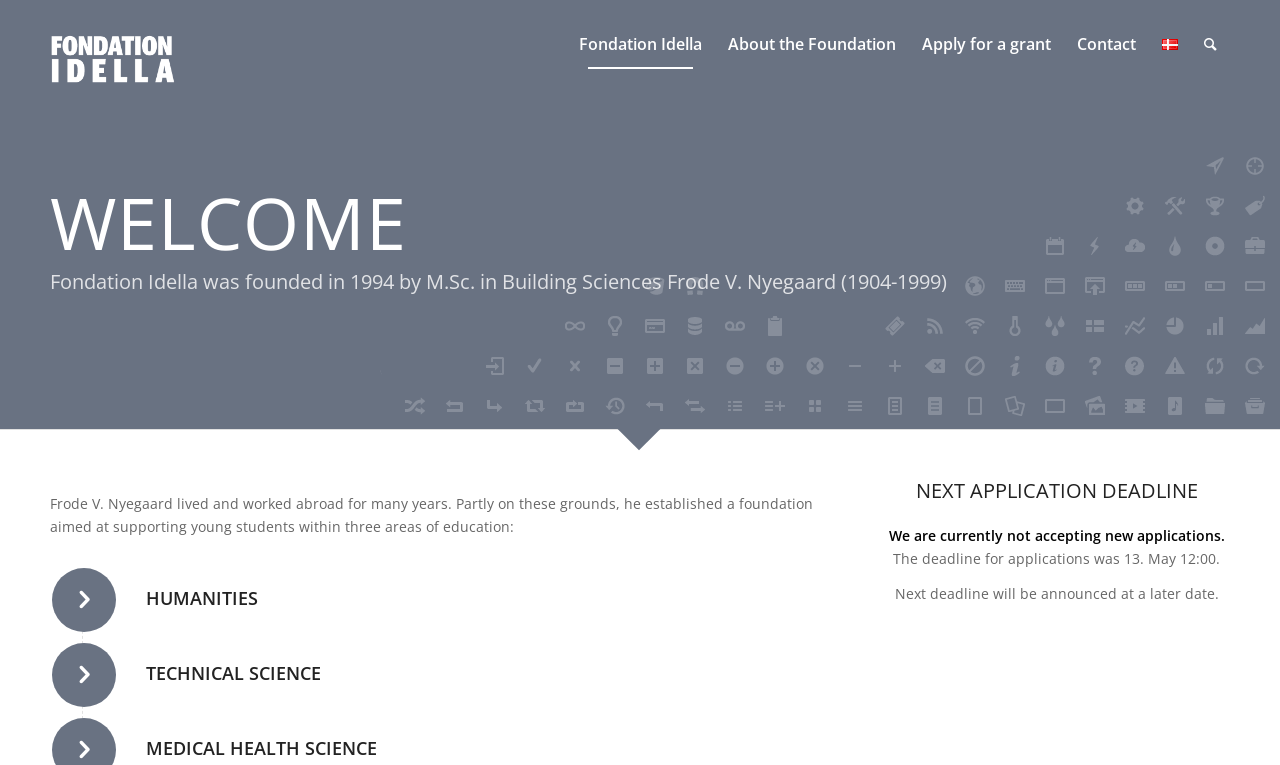What is the language of the webpage?
Answer the question with a detailed and thorough explanation.

The language of the webpage can be inferred from the content of the webpage. Although there is a link to switch to 'Dansk' (Danish), the majority of the content is in English, indicating that the primary language of the webpage is English.